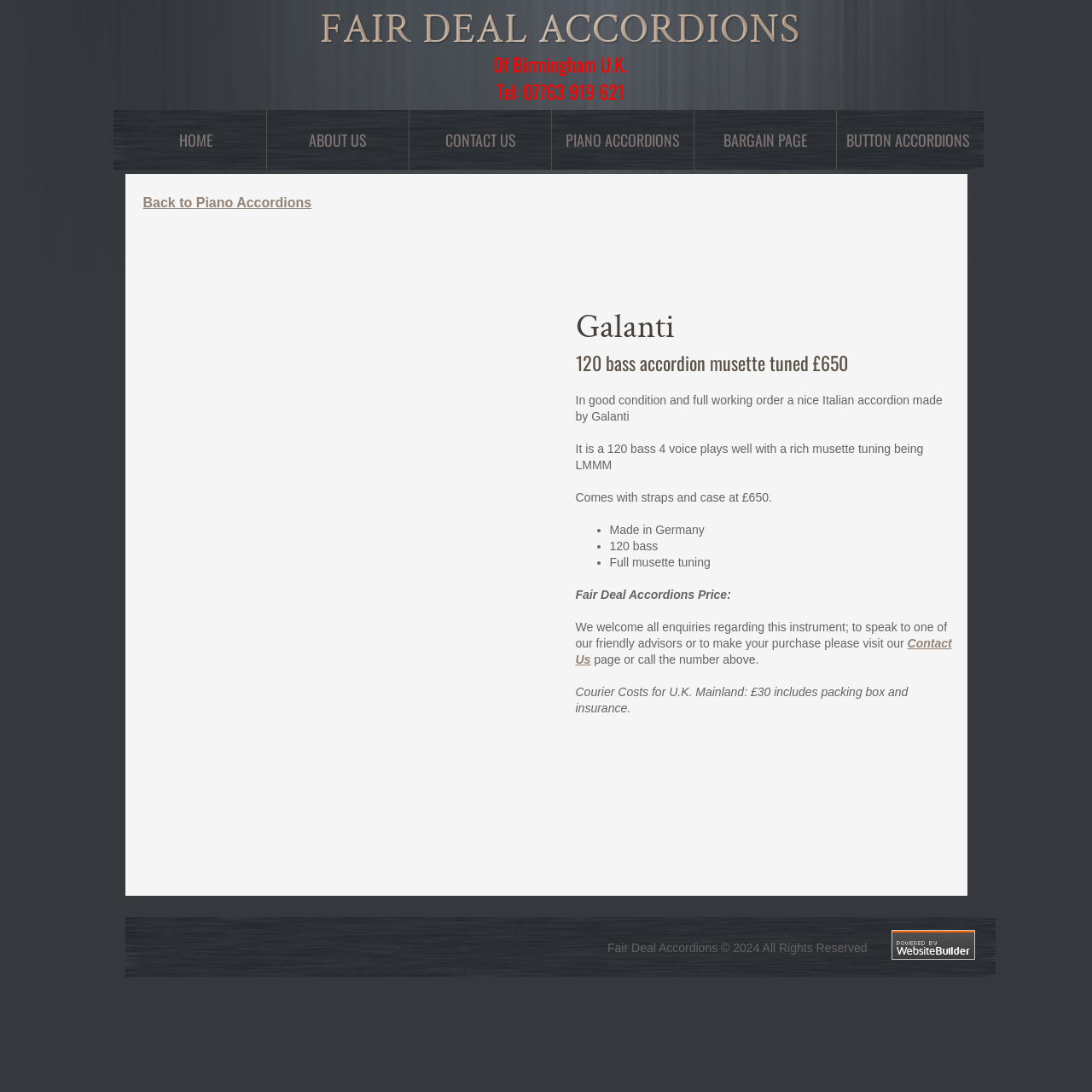Highlight the bounding box coordinates of the element you need to click to perform the following instruction: "Click Contact Us."

[0.527, 0.583, 0.872, 0.61]